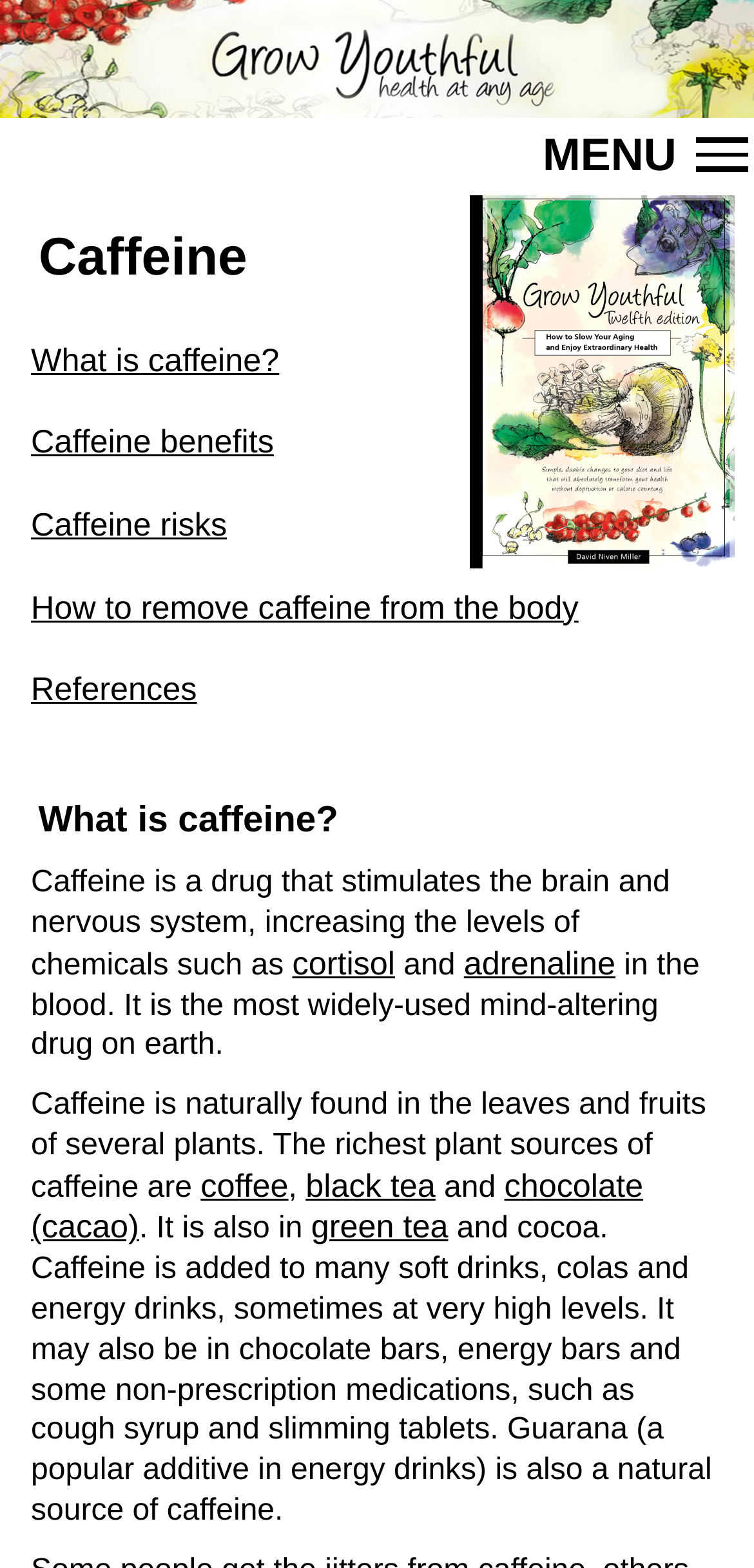Indicate the bounding box coordinates of the element that needs to be clicked to satisfy the following instruction: "Learn about du Home Internet Packages & TV Bundles". The coordinates should be four float numbers between 0 and 1, i.e., [left, top, right, bottom].

None